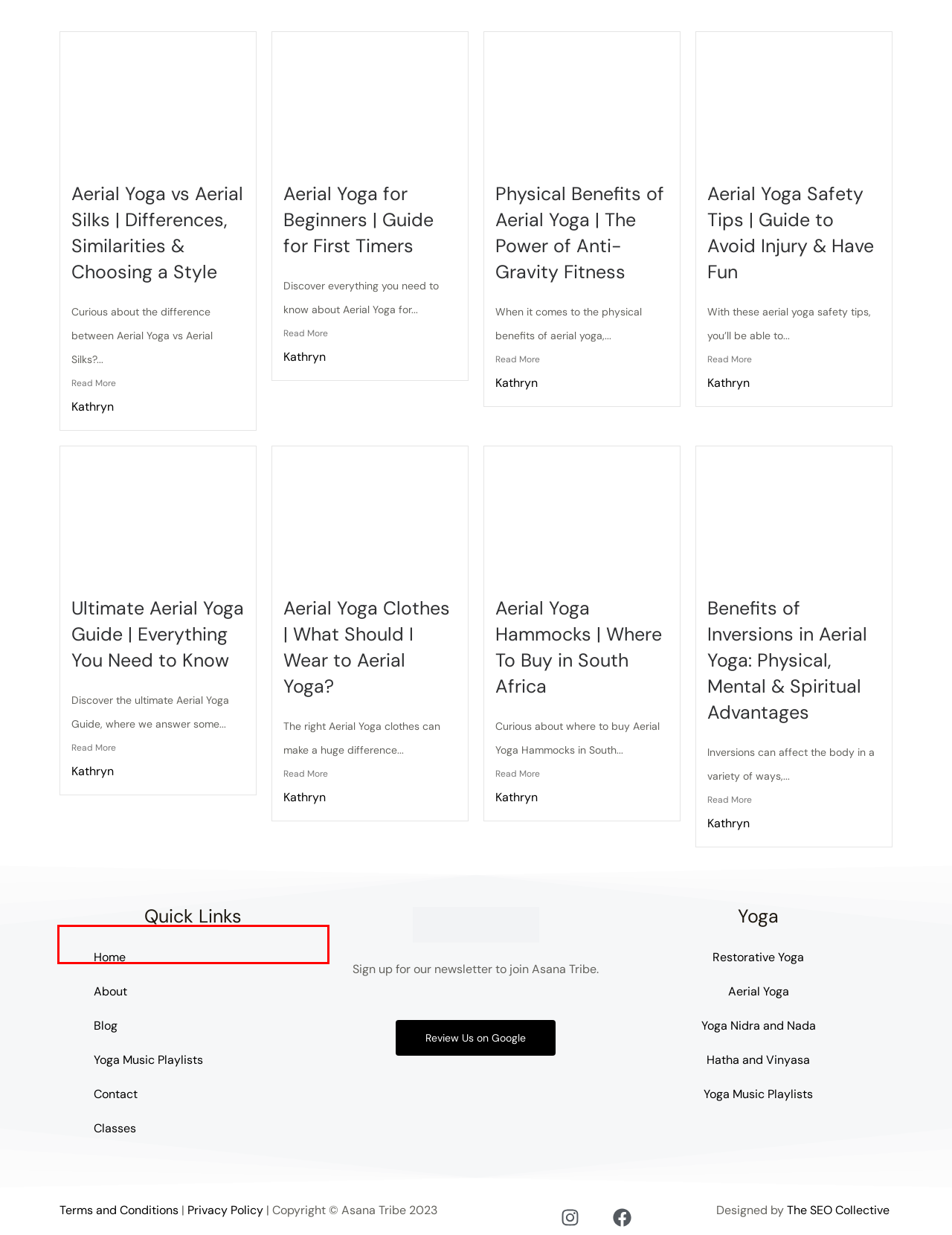Review the screenshot of a webpage which includes a red bounding box around an element. Select the description that best fits the new webpage once the element in the bounding box is clicked. Here are the candidates:
A. Physical Benefits of Aerial Yoga | The Power of Anti-Gravity Fitness
B. Aerial Yoga vs Aerial Silks | Differences, Similarities & Choosing
C. Aerial Yoga Safety Tips - Guide to Avoid Injury & Have Fun
D. Yoga Nidra and Nada - Asana Tribe
E. About Asana Tribe - Hatha and Aerial Yoga Teachers
F. Aerial Yoga Clothes | What Should I Wear to Aerial Yoga? - Asana Tribe
G. Privacy Policy - Asana Tribe
H. Ultimate Aerial Yoga Guide | Everything You Need to Know

E